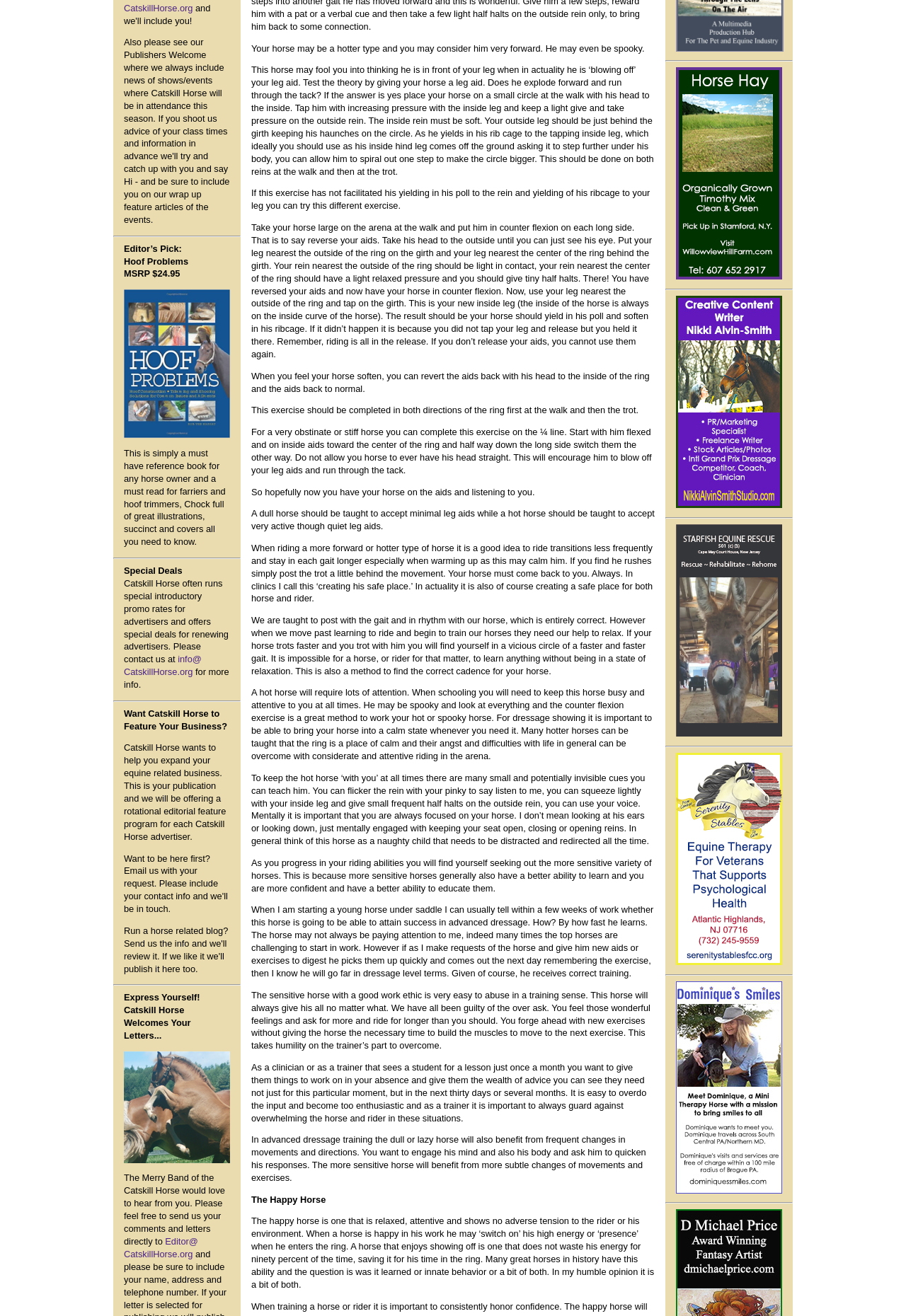Can you pinpoint the bounding box coordinates for the clickable element required for this instruction: "Visit The Horse Studio"? The coordinates should be four float numbers between 0 and 1, i.e., [left, top, right, bottom].

[0.746, 0.033, 0.865, 0.041]